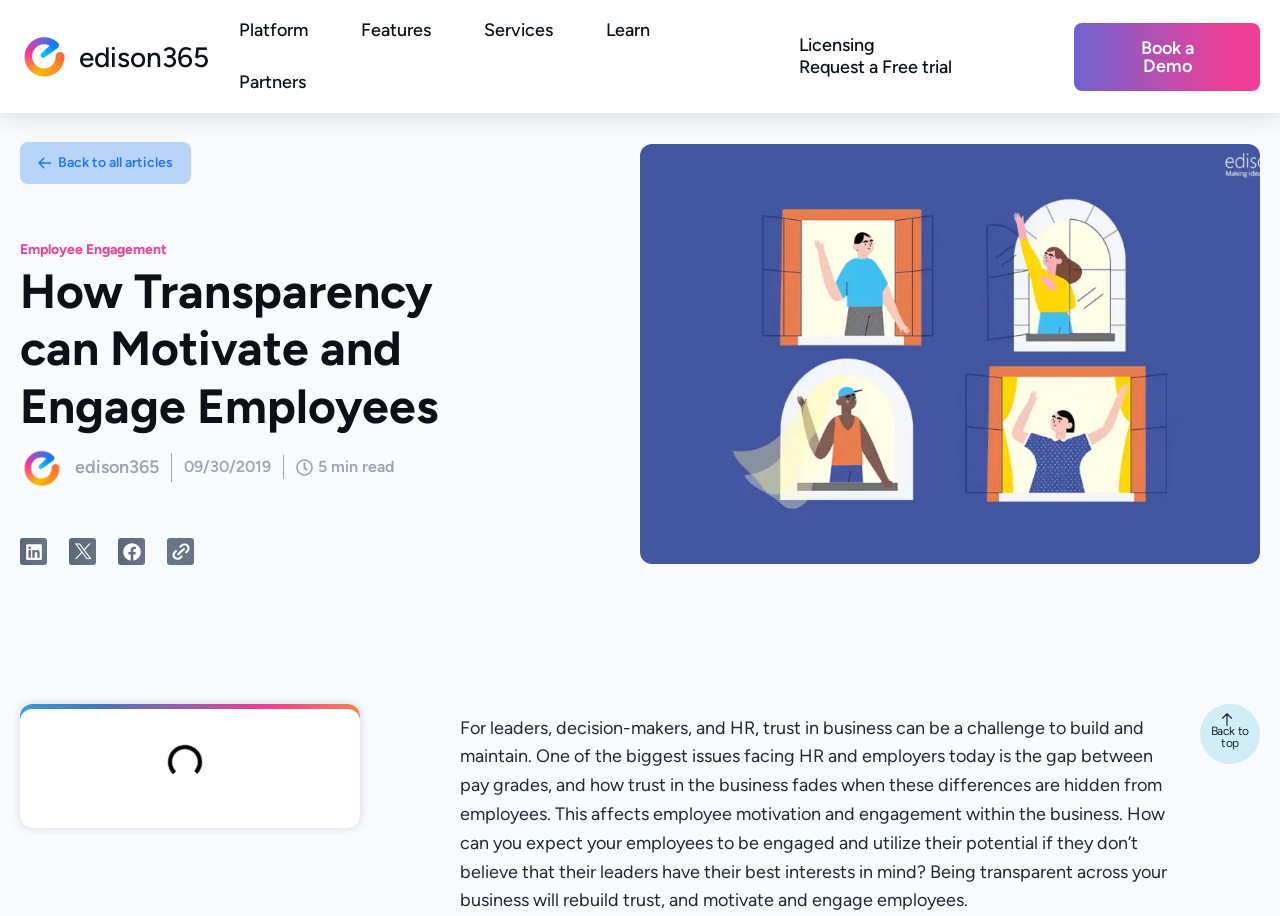How long does it take to read the article?
From the screenshot, supply a one-word or short-phrase answer.

5 min